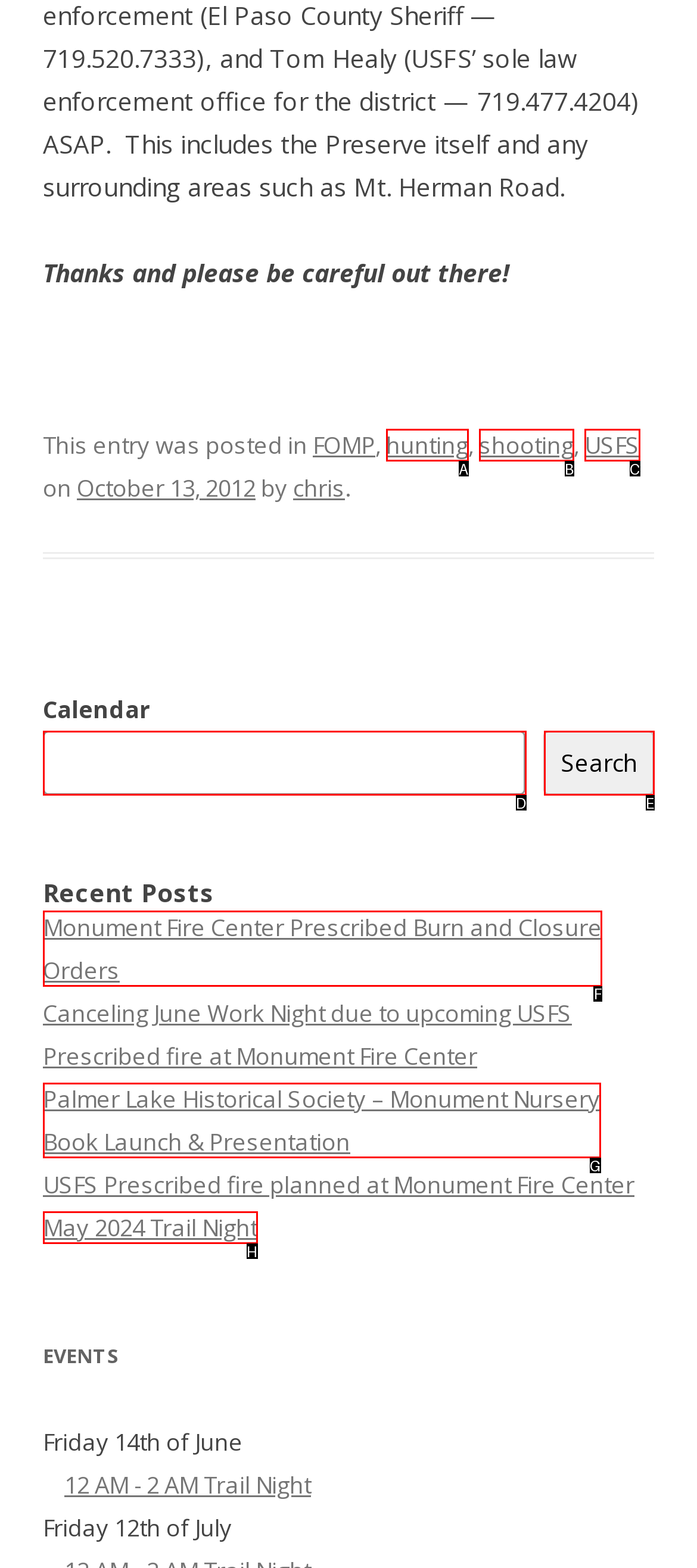Tell me which one HTML element I should click to complete the following instruction: Learn about who we are
Answer with the option's letter from the given choices directly.

None